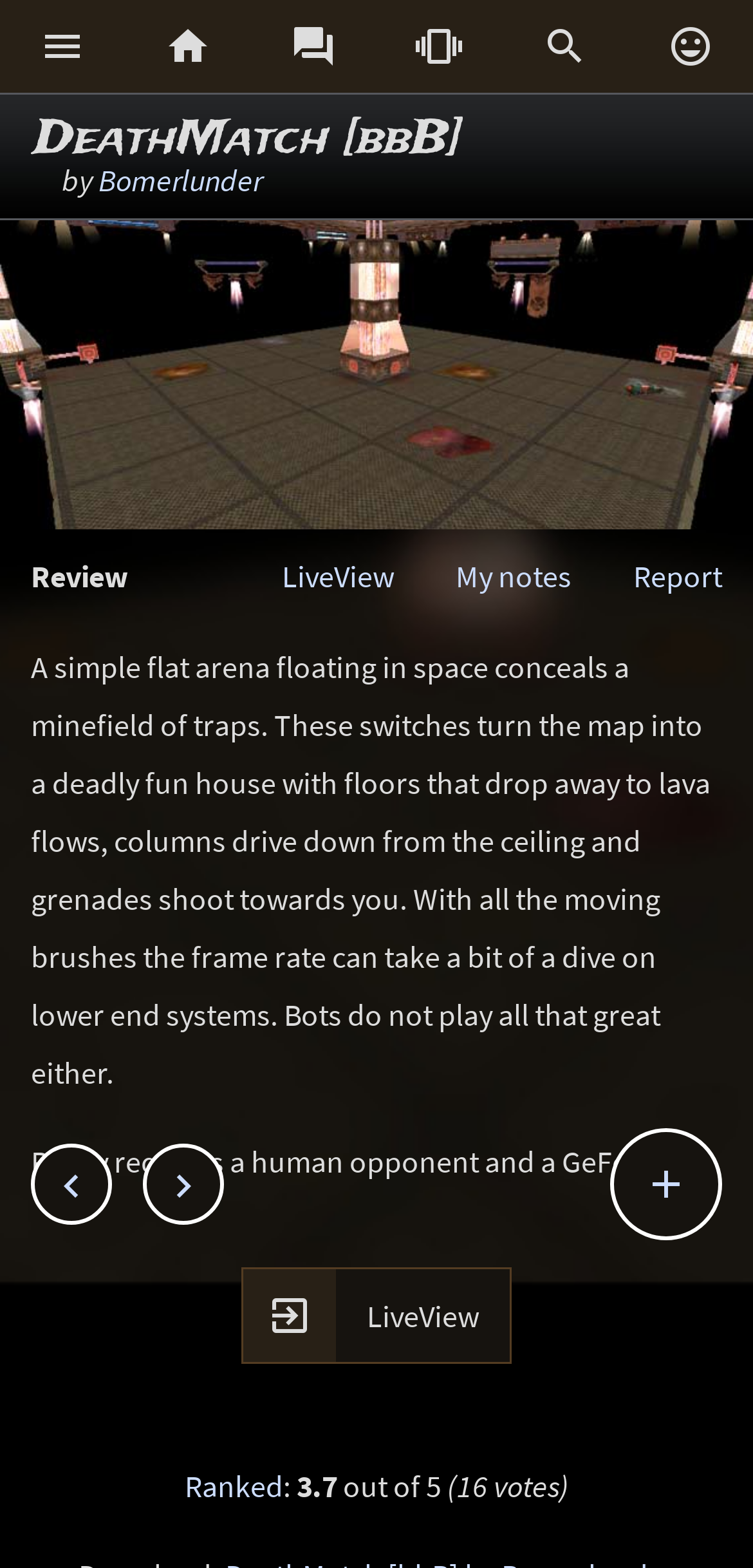Please indicate the bounding box coordinates for the clickable area to complete the following task: "Read review". The coordinates should be specified as four float numbers between 0 and 1, i.e., [left, top, right, bottom].

[0.041, 0.413, 0.944, 0.696]